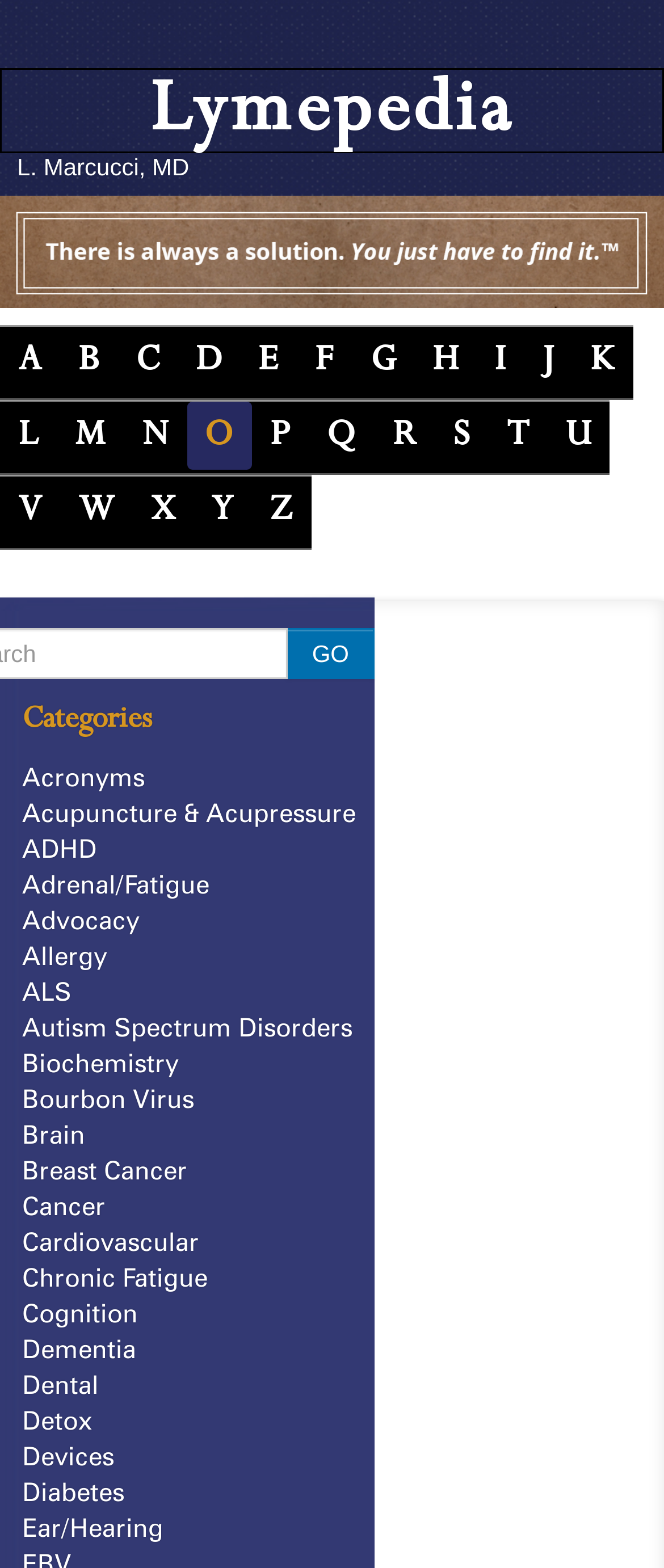What is the purpose of the 'GO' button?
Please provide a comprehensive answer based on the visual information in the image.

The 'GO' button is present next to the alphabetical list of links, which suggests that it is related to searching or submitting a query. The presence of the button implies that users can input some text and then click 'GO' to search for relevant results.